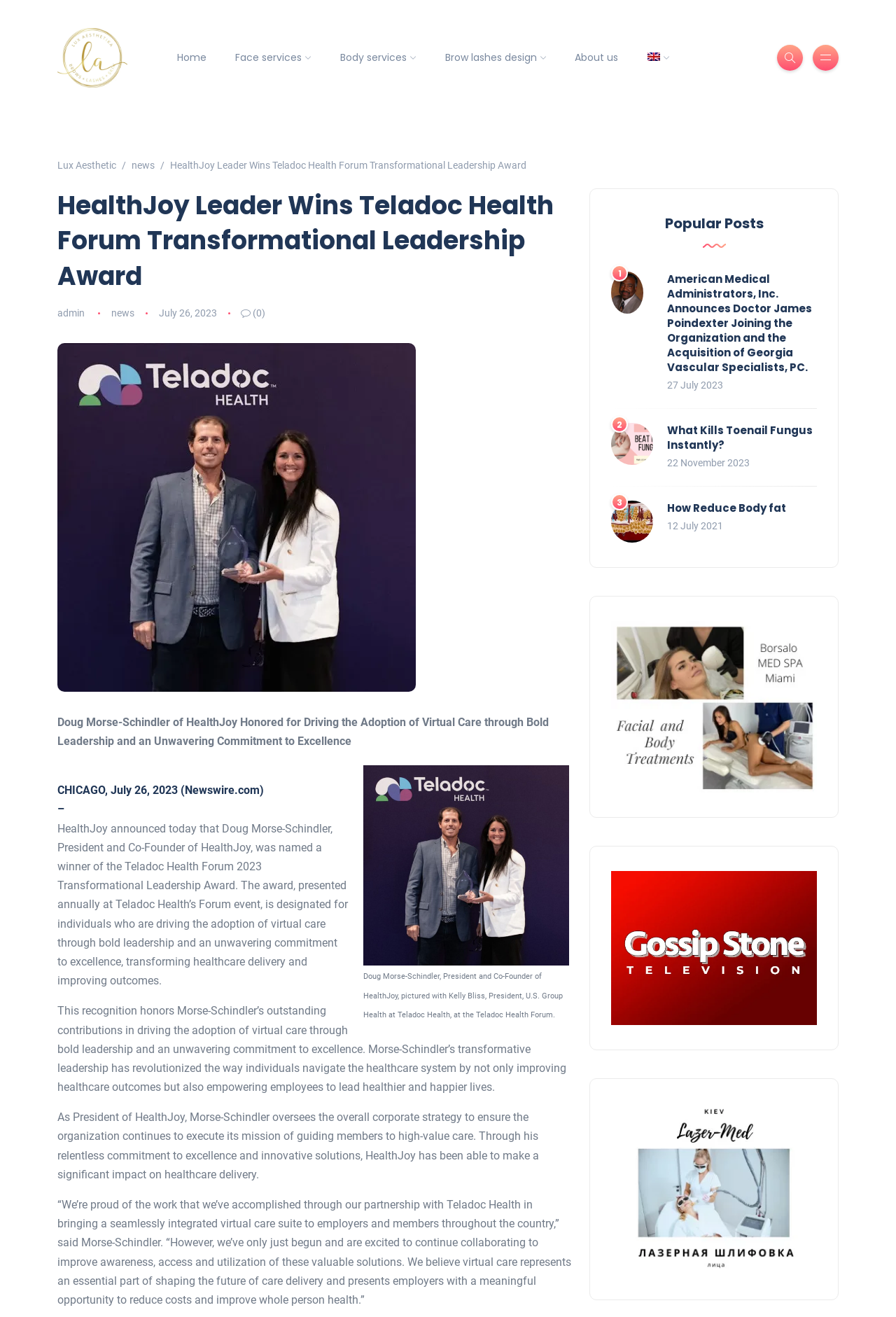What is the date of the news article?
Could you give a comprehensive explanation in response to this question?

The answer can be found in the text 'CHICAGO, July 26, 2023 (Newswire.com)' which indicates the date of the news article.